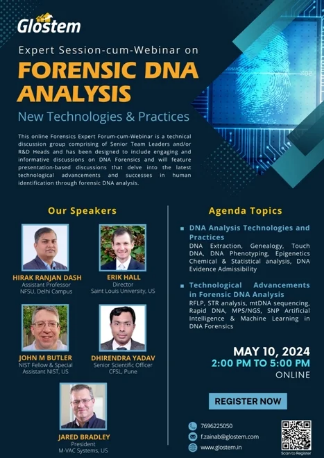Give a one-word or one-phrase response to the question: 
How can attendees participate in the webinar?

Online